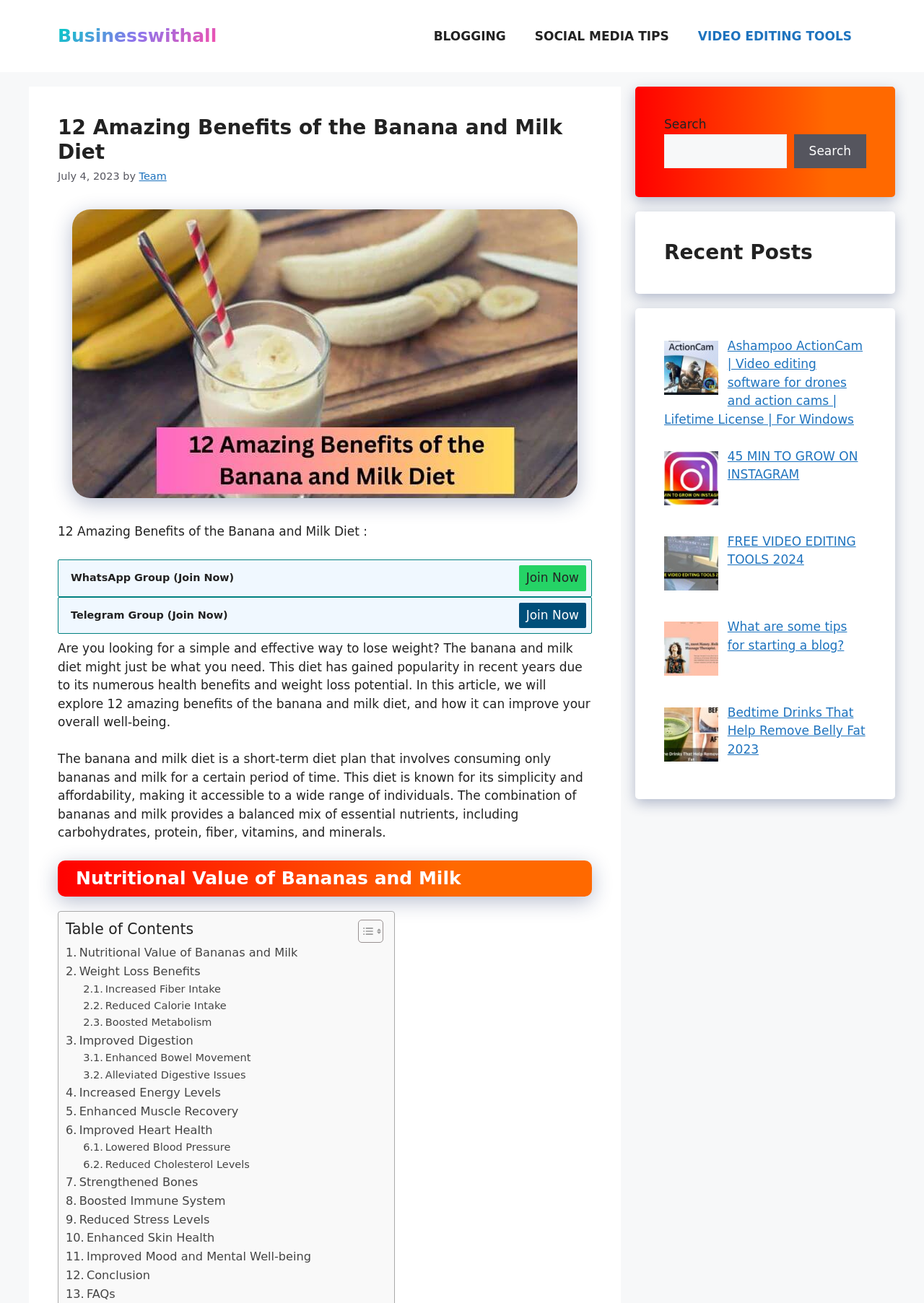Specify the bounding box coordinates of the element's region that should be clicked to achieve the following instruction: "Join the WhatsApp Group". The bounding box coordinates consist of four float numbers between 0 and 1, in the format [left, top, right, bottom].

[0.561, 0.434, 0.634, 0.454]